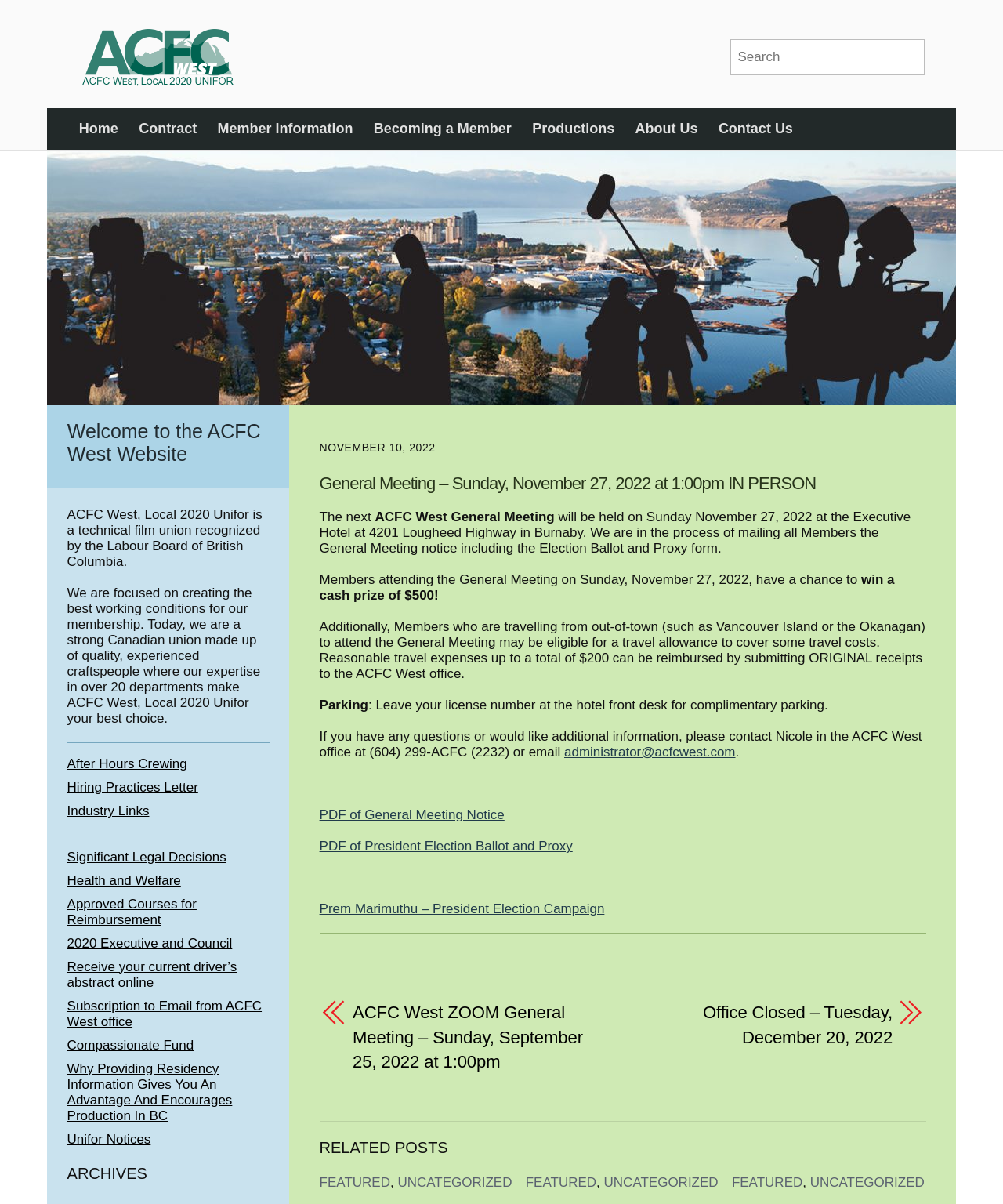Indicate the bounding box coordinates of the clickable region to achieve the following instruction: "Go to Home page."

[0.07, 0.09, 0.126, 0.125]